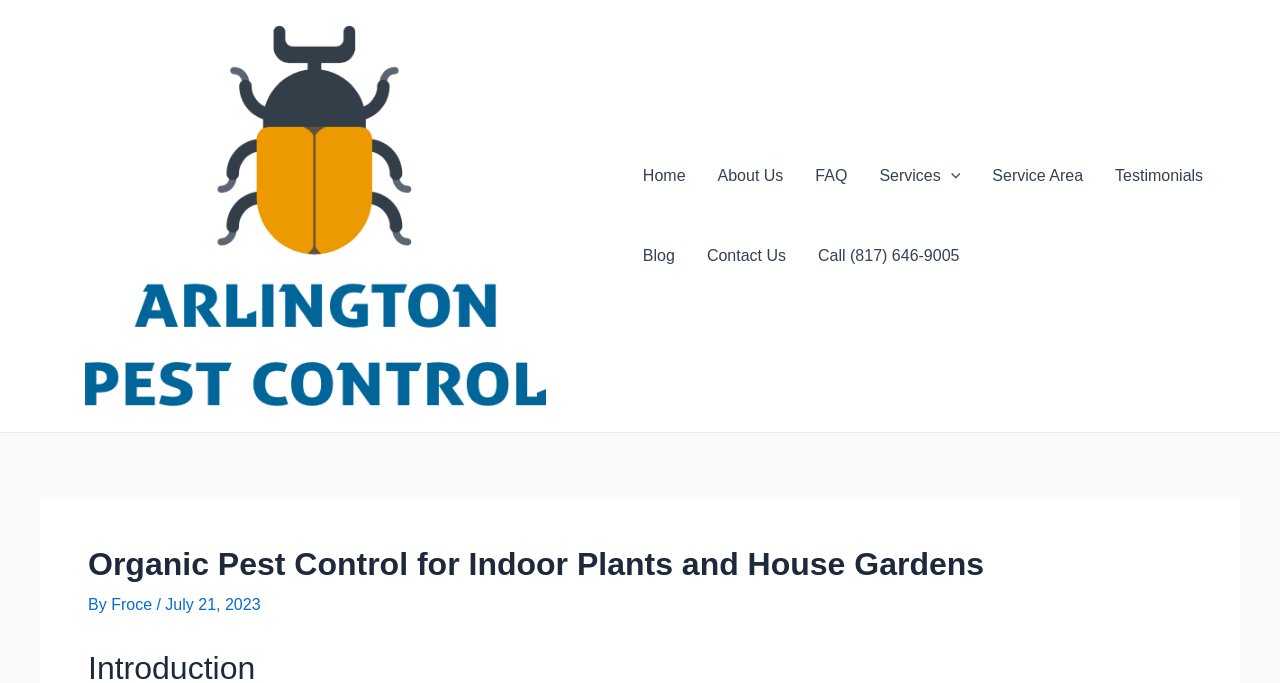Locate the bounding box coordinates of the clickable area to execute the instruction: "Click the logo of Arlington Pest Control, Texas". Provide the coordinates as four float numbers between 0 and 1, represented as [left, top, right, bottom].

[0.031, 0.302, 0.462, 0.327]